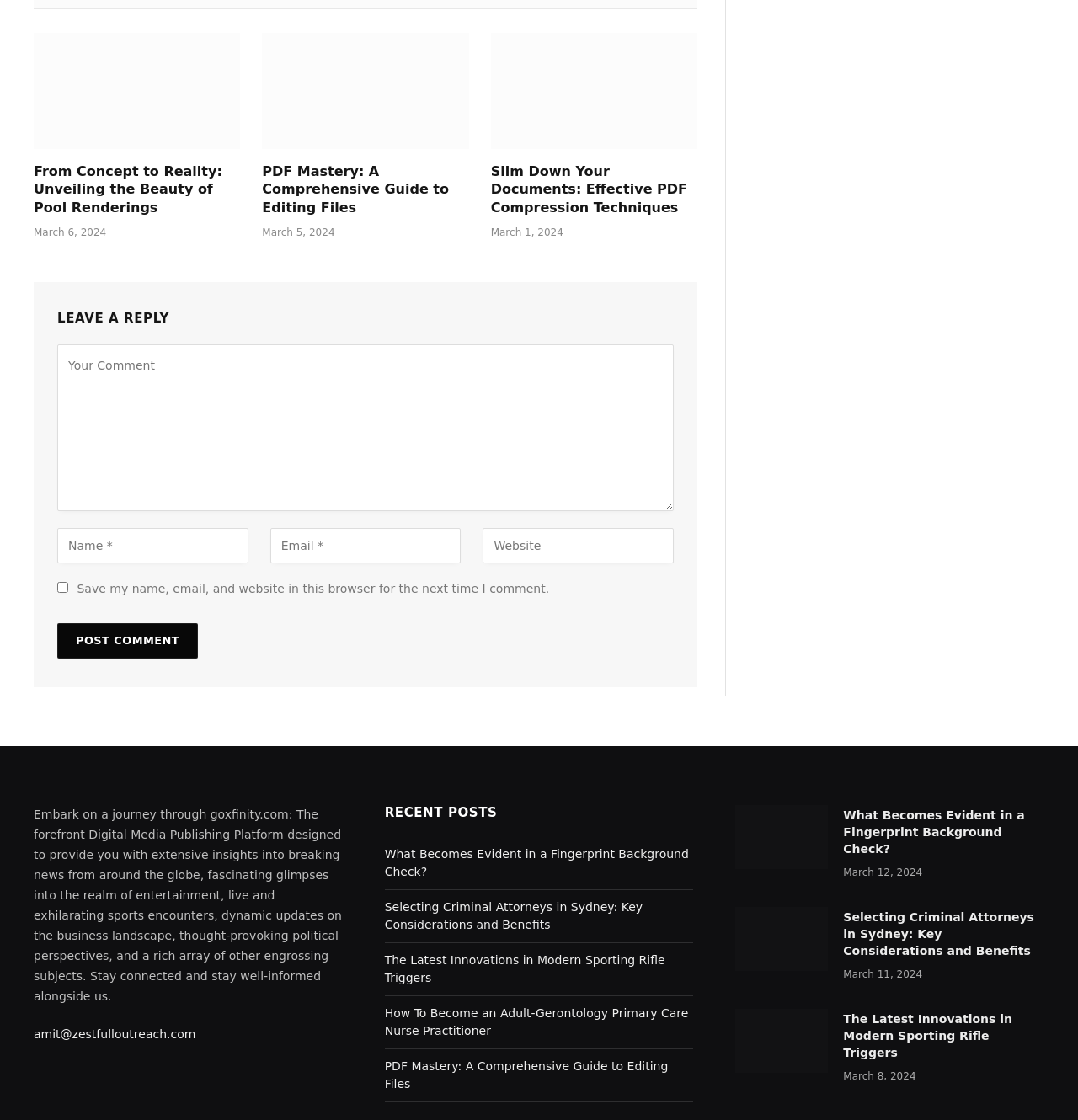Please give a succinct answer using a single word or phrase:
What is the title of the first article?

From Concept to Reality